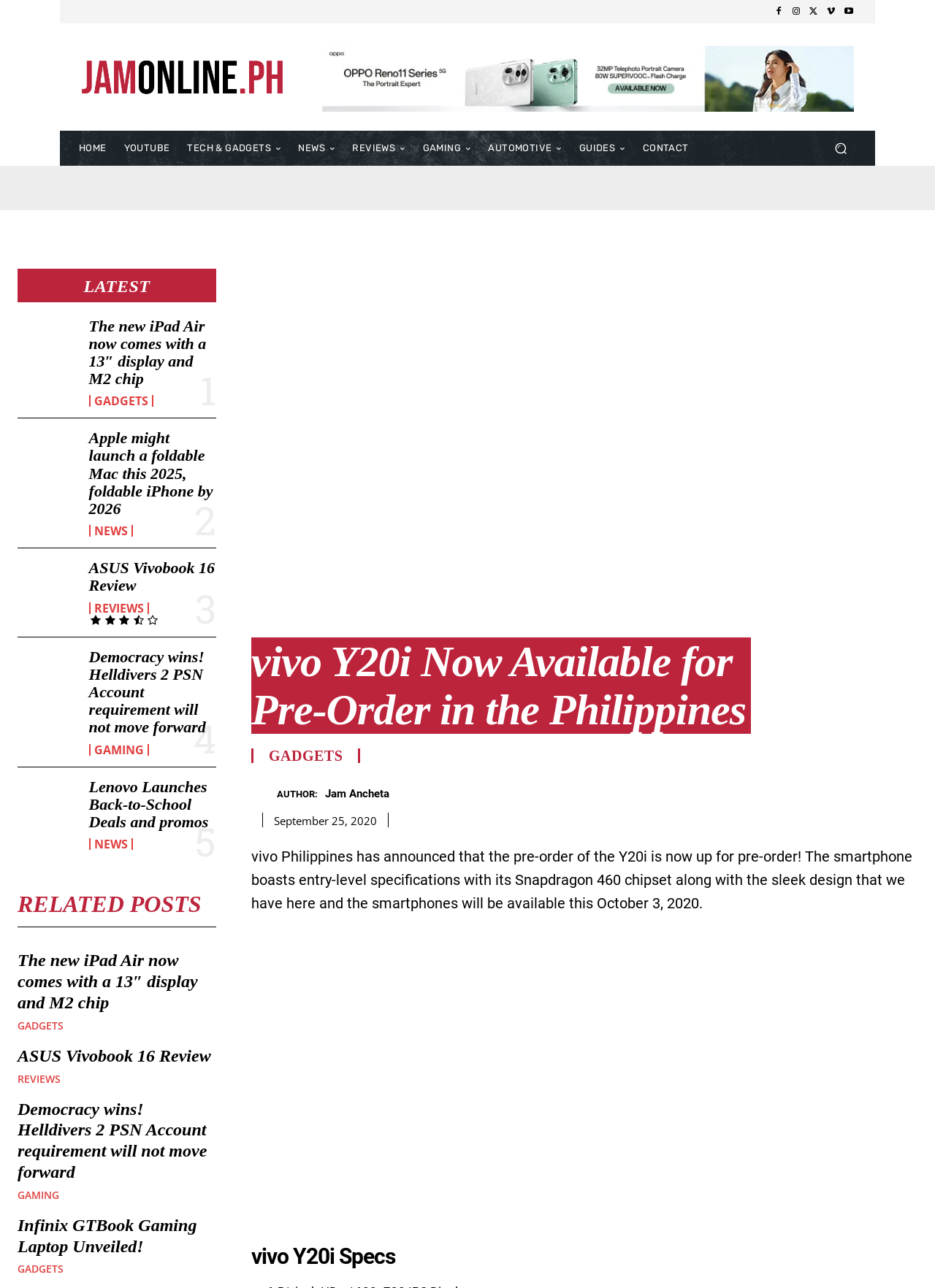Locate the bounding box coordinates of the clickable region to complete the following instruction: "Read the 'vivo Y20i Now Available for Pre-Order in the Philippines' article."

[0.269, 0.495, 0.803, 0.57]